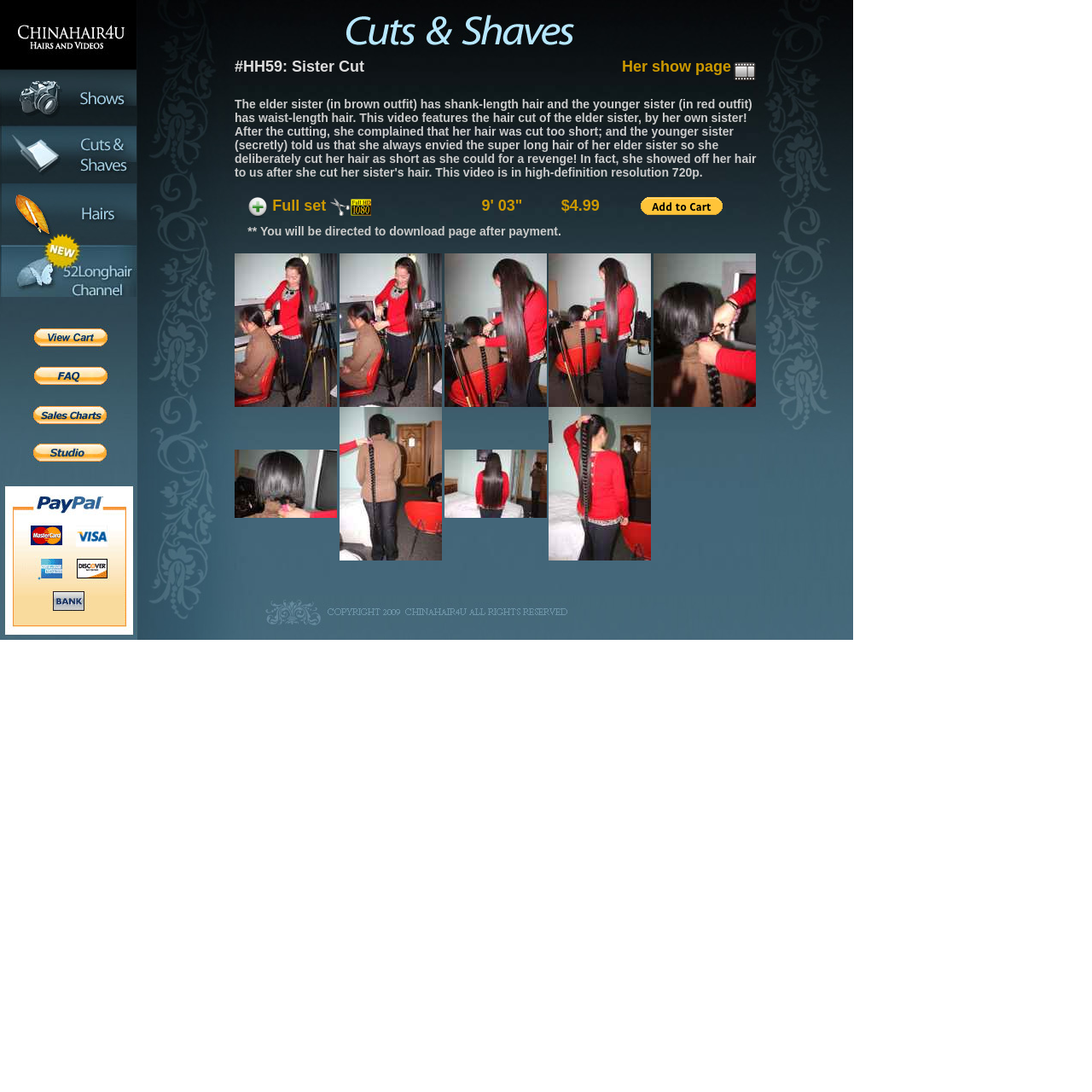Explain in detail what you observe on this webpage.

This webpage is a video download platform that offers high-quality hair show, cut, and headshave videos. At the top of the page, there is a table with three columns. The first column contains a link, the second column is empty, and the third column is also empty.

Below the top table, there is a main content area that takes up most of the page. It contains a detailed description of a video titled "HH59: Sister Cut Her show page". The description is divided into two sections. The top section describes the video content, including the hair cut of the elder sister by her own sister, and the younger sister's revenge. The bottom section provides details about the video, including its high-definition resolution, duration, and price.

To the right of the video description, there are five images with links, which are likely thumbnails of other videos. Below these images, there is a button to pay with PayPal.

The webpage has a simple and organized layout, making it easy to navigate and find the desired video content.